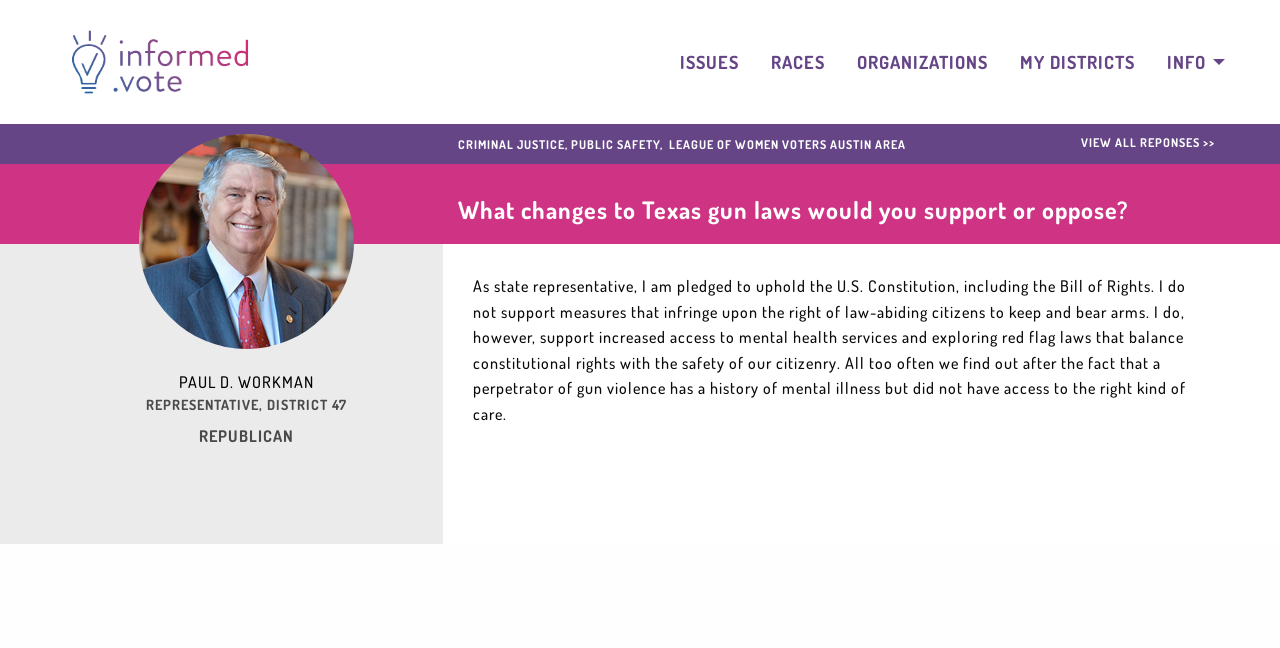Identify the bounding box coordinates of the section that should be clicked to achieve the task described: "Click on ISSUES".

[0.519, 0.064, 0.59, 0.127]